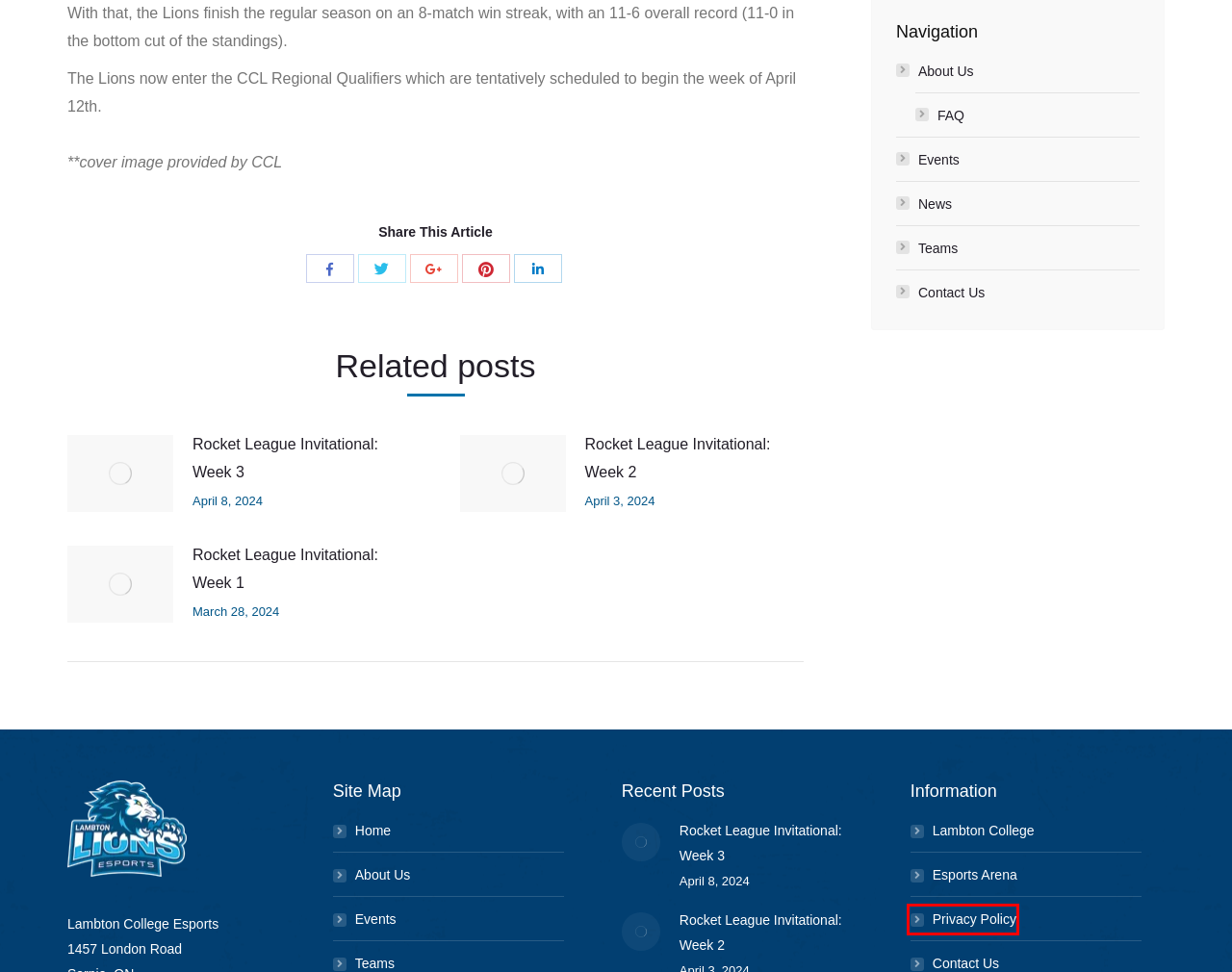You are provided with a screenshot of a webpage that includes a red rectangle bounding box. Please choose the most appropriate webpage description that matches the new webpage after clicking the element within the red bounding box. Here are the candidates:
A. Rocket League Invitational: Week 3 – Lambton Esports
B. Home | Lambton College
C. Privacy Policy – Lambton Esports
D. Teams – Lambton Esports
E. Rocket League Invitational: Week 1 – Lambton Esports
F. Error - Page not Found | Lambton College
G. Frequently Asked Questions – Lambton Esports
H. About Us – Lambton Esports

C